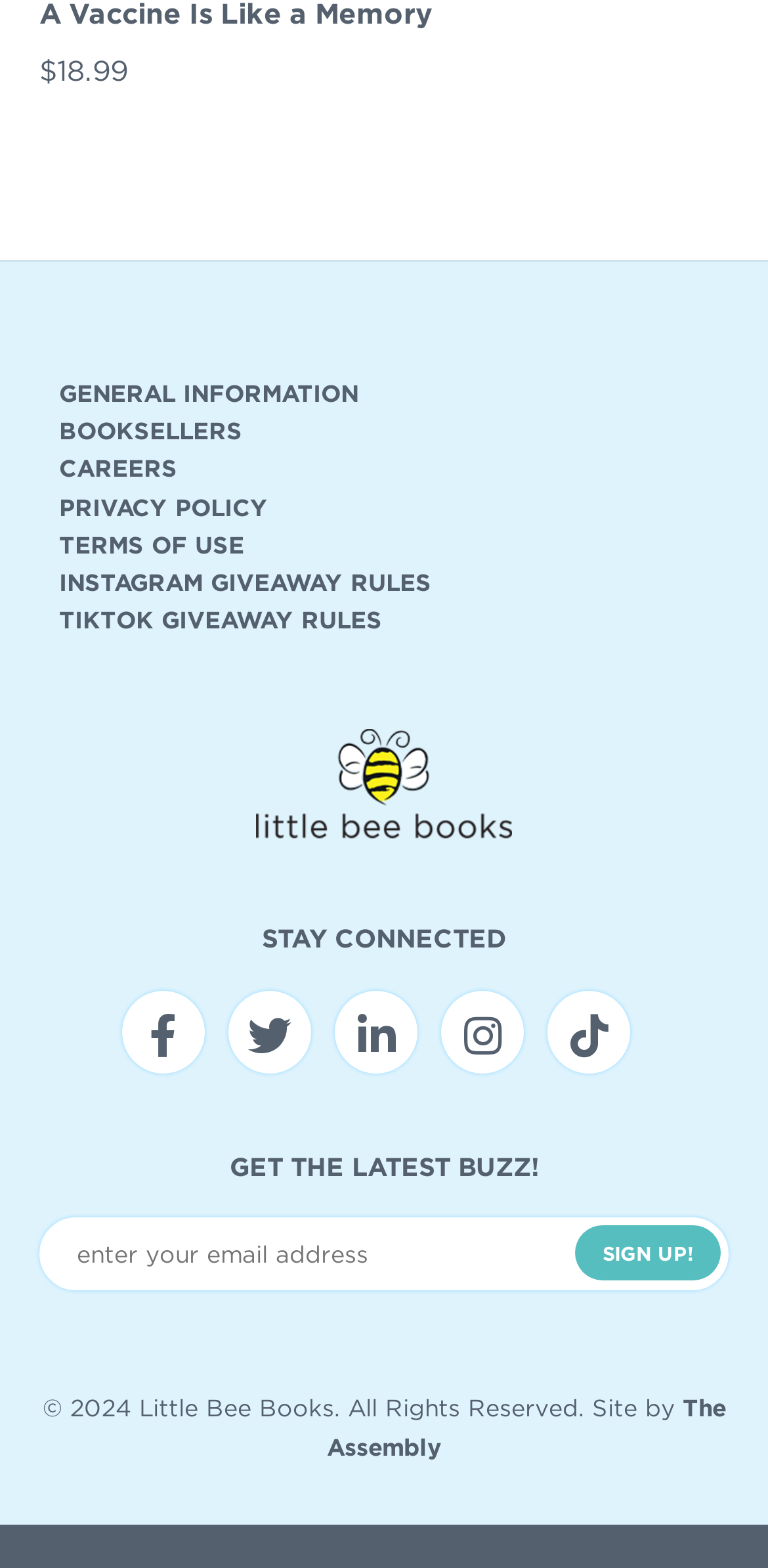Who designed the website?
Using the visual information, respond with a single word or phrase.

The Assembly